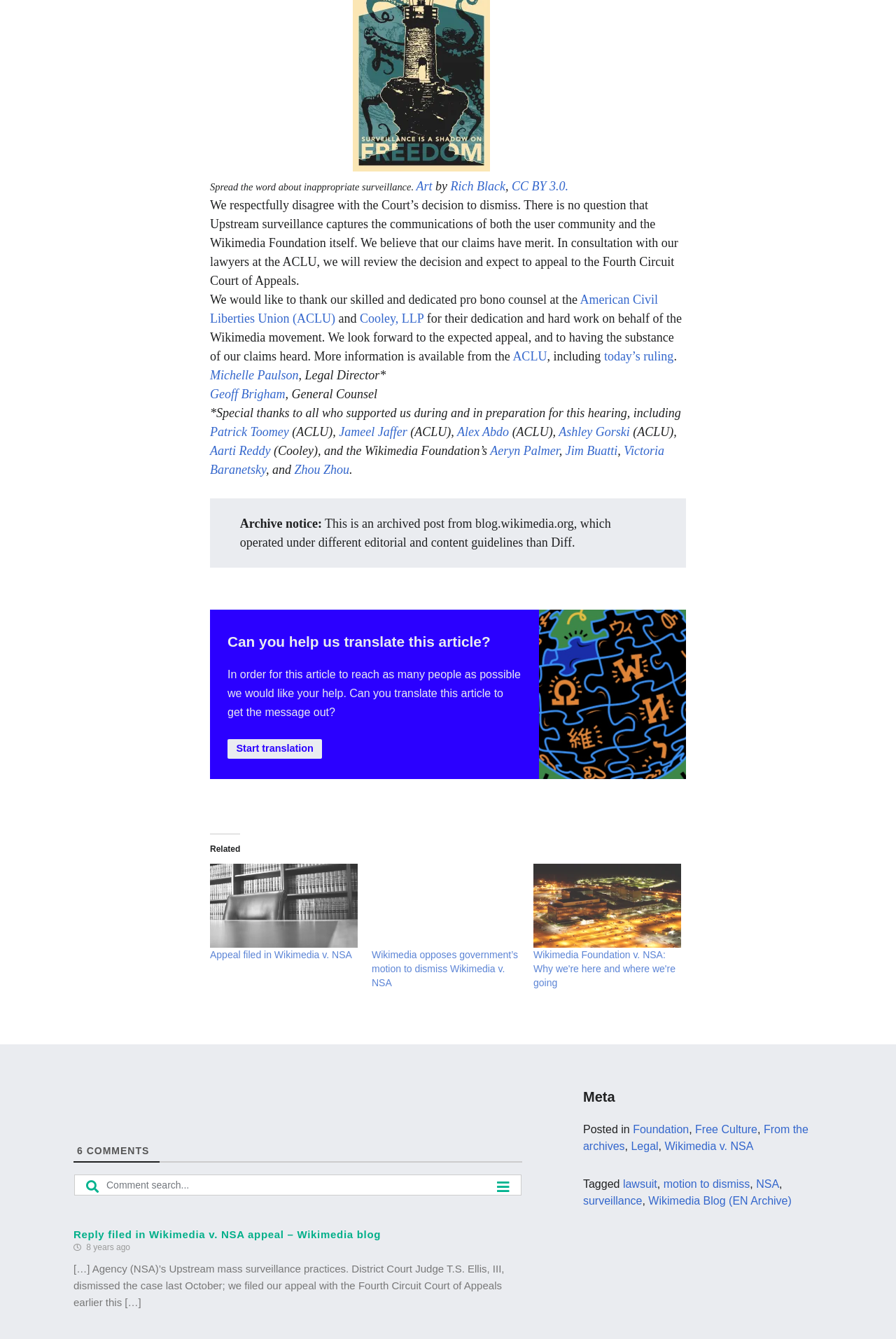Extract the bounding box coordinates of the UI element described by: "motion to dismiss". The coordinates should include four float numbers ranging from 0 to 1, e.g., [left, top, right, bottom].

[0.74, 0.88, 0.837, 0.889]